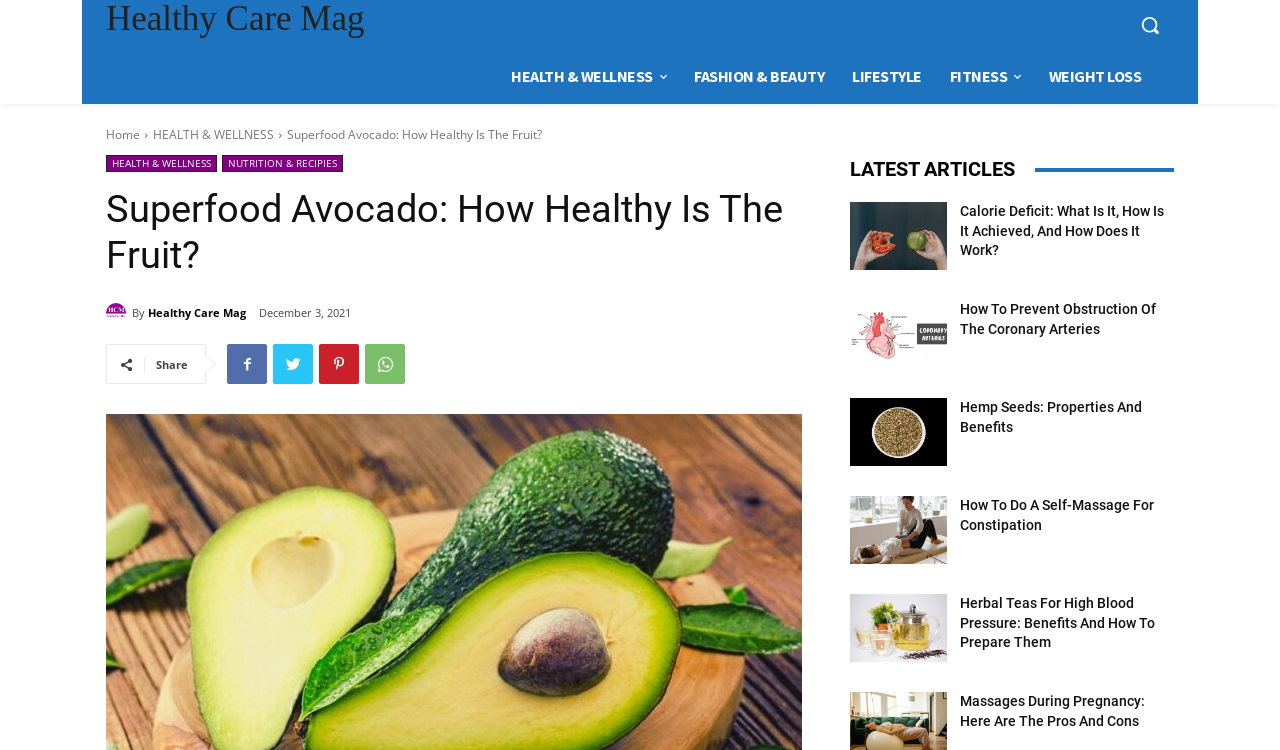Determine the bounding box coordinates of the section I need to click to execute the following instruction: "Visit the 'Metaverse' page". Provide the coordinates as four float numbers between 0 and 1, i.e., [left, top, right, bottom].

None